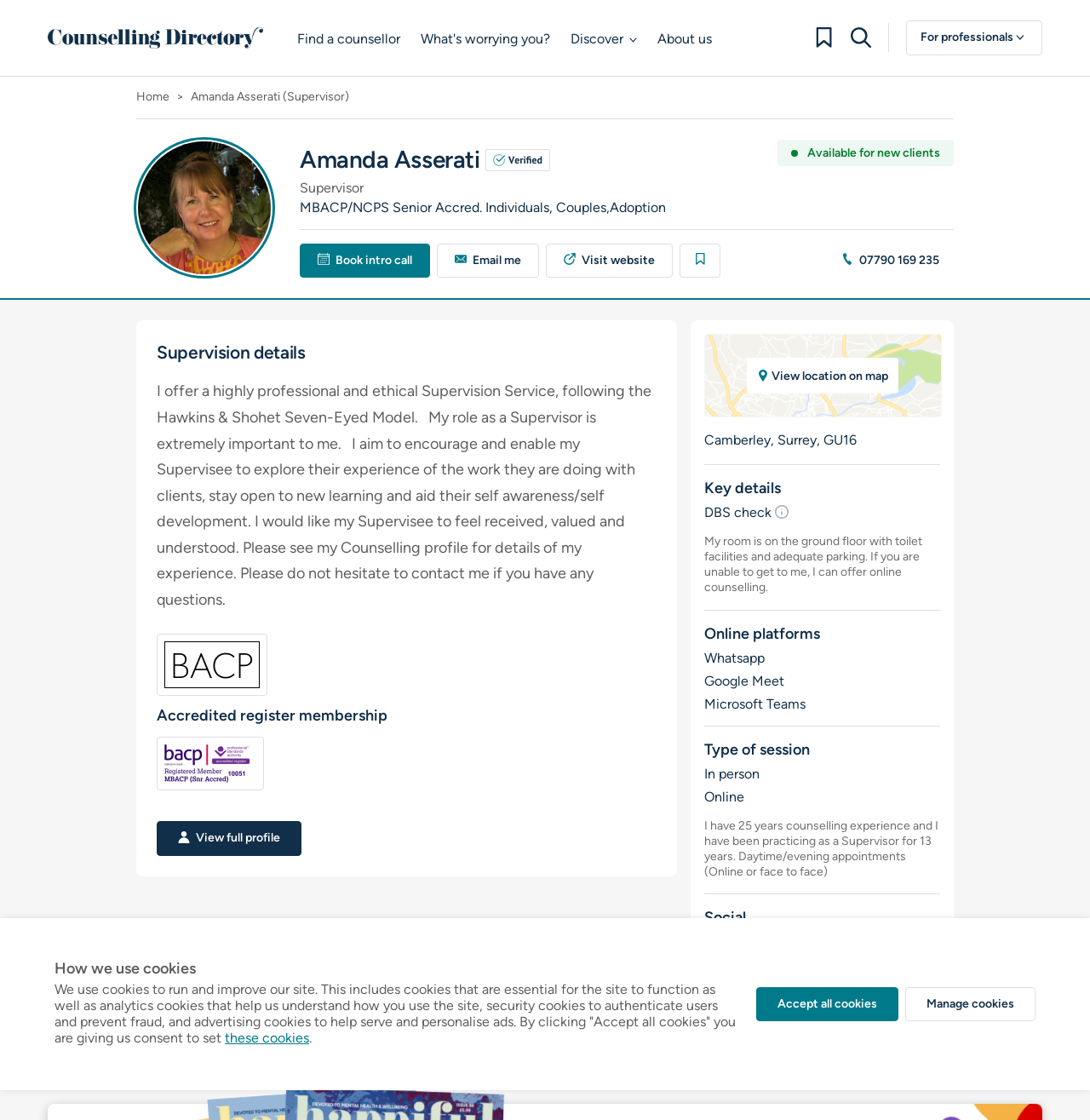Kindly determine the bounding box coordinates for the clickable area to achieve the given instruction: "Search for something".

[0.781, 0.025, 0.799, 0.043]